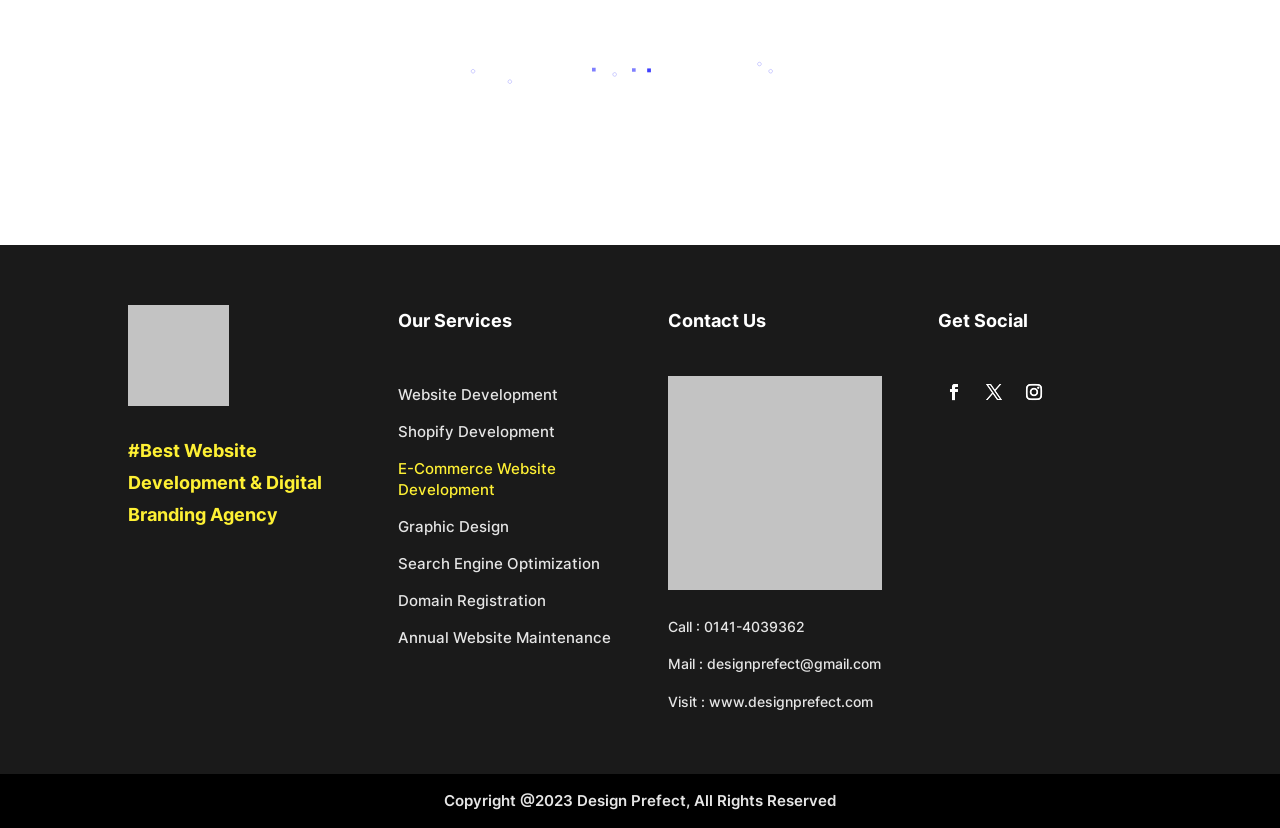Use the details in the image to answer the question thoroughly: 
How can I contact the agency?

The contact information of the agency can be found in the 'Contact Us' section, where it provides a phone number '0141-4039362' and an email address 'designprefect@gmail.com'.